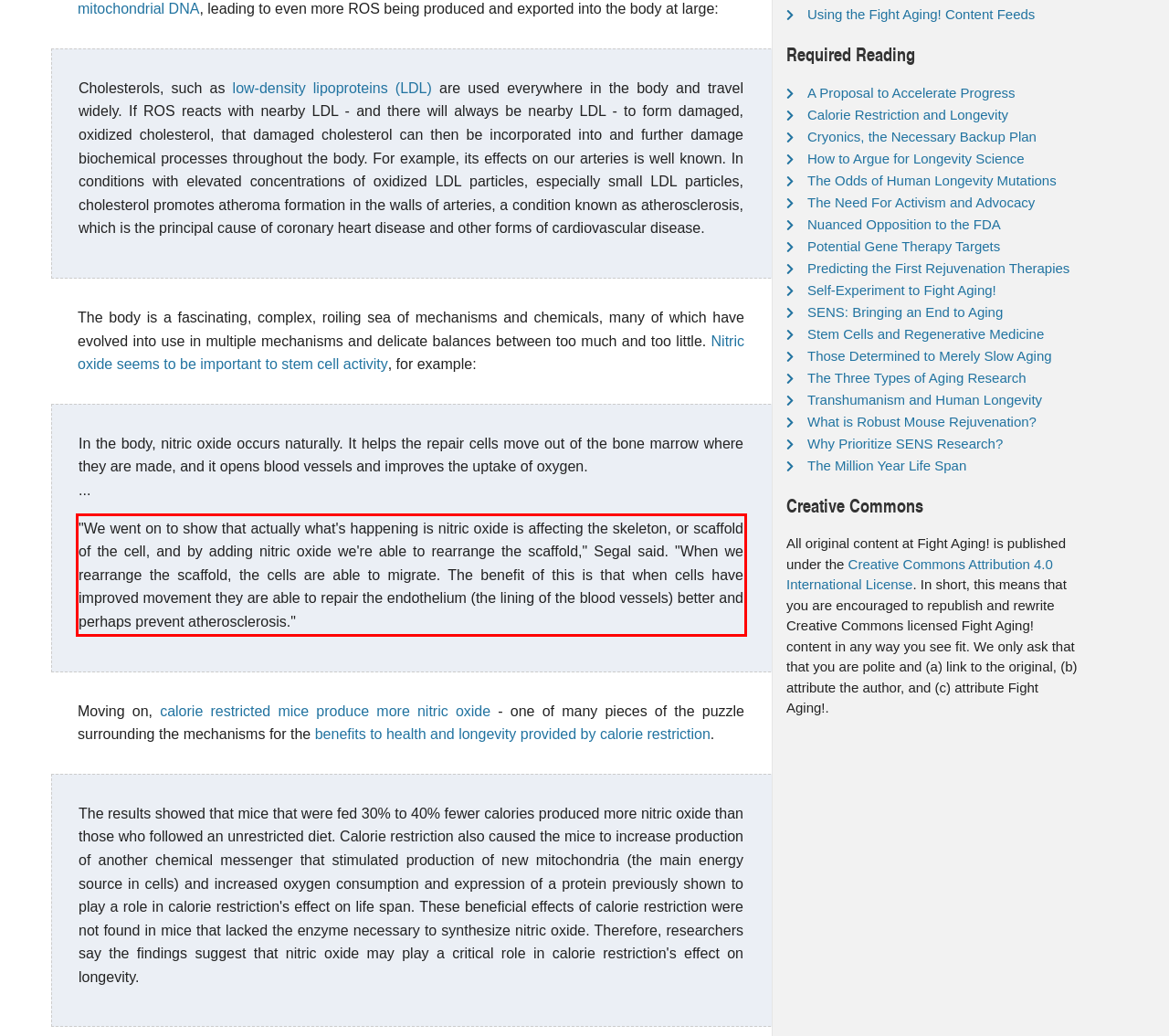Please perform OCR on the text within the red rectangle in the webpage screenshot and return the text content.

"We went on to show that actually what's happening is nitric oxide is affecting the skeleton, or scaffold of the cell, and by adding nitric oxide we're able to rearrange the scaffold," Segal said. "When we rearrange the scaffold, the cells are able to migrate. The benefit of this is that when cells have improved movement they are able to repair the endothelium (the lining of the blood vessels) better and perhaps prevent atherosclerosis."